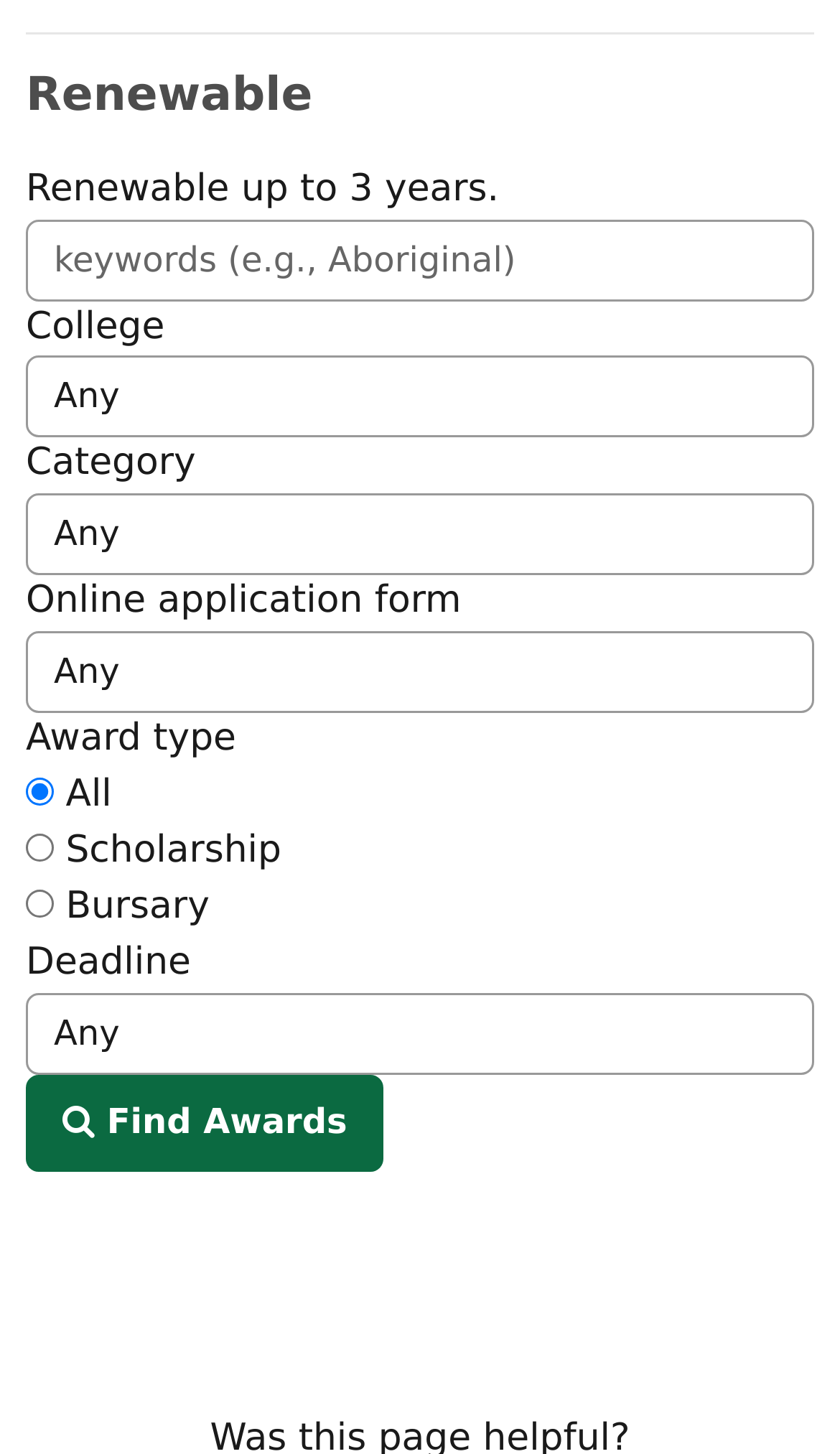Respond with a single word or phrase for the following question: 
What is the default award type selected?

All